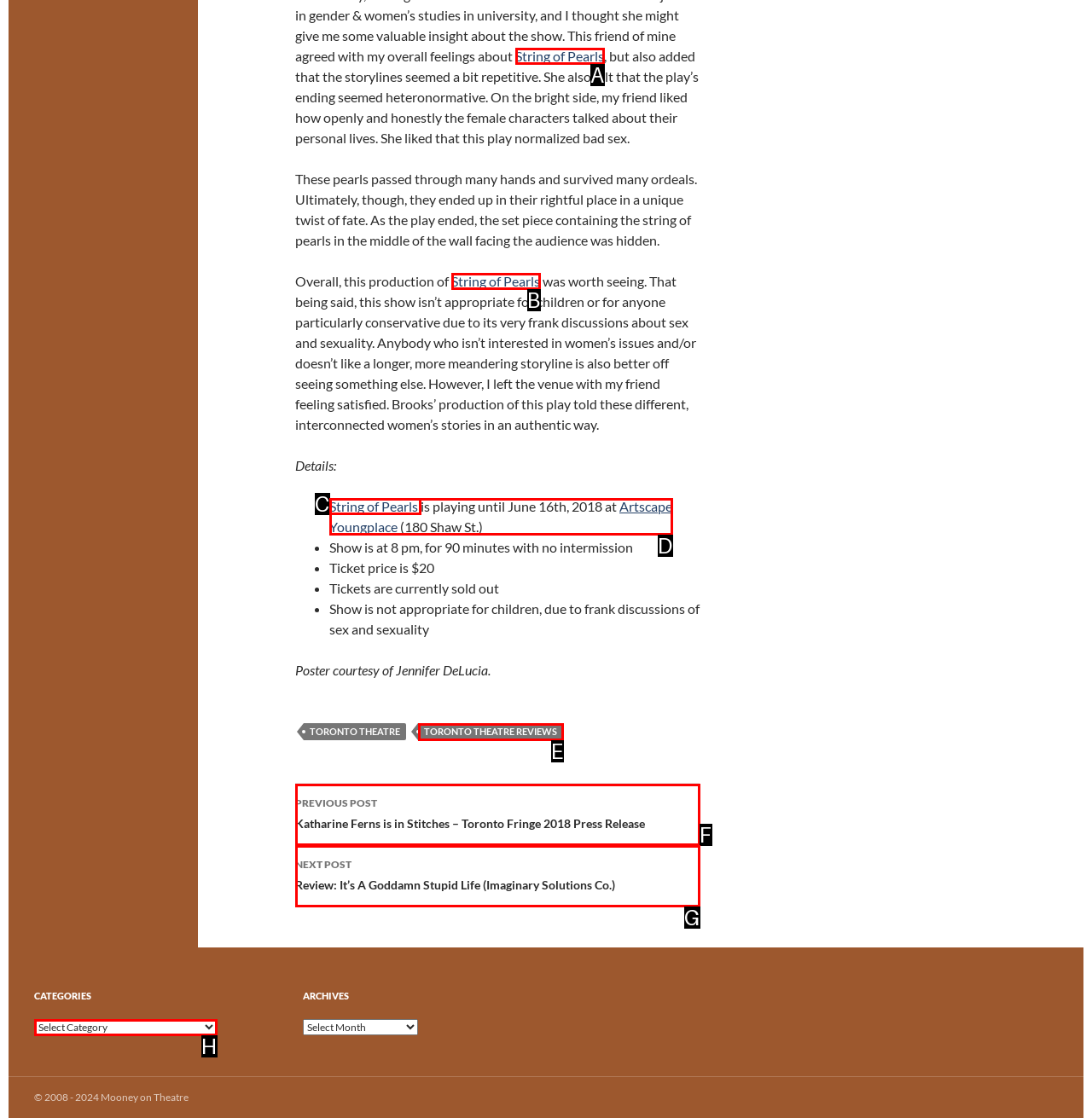From the given choices, determine which HTML element aligns with the description: toronto theatre reviews Respond with the letter of the appropriate option.

E